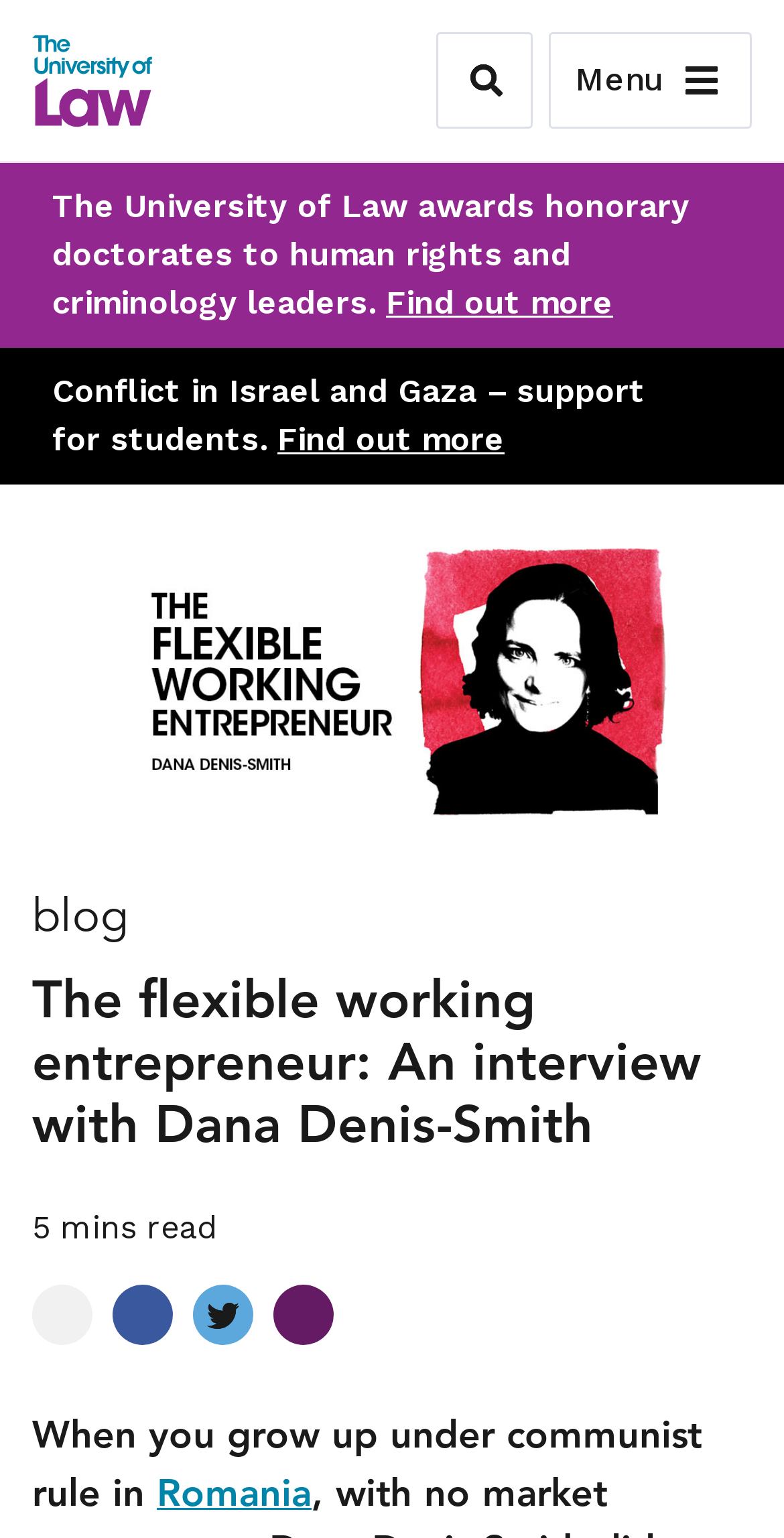Use a single word or phrase to answer the following:
What is the name of the entrepreneur featured in the article?

Dana Denis-Smith